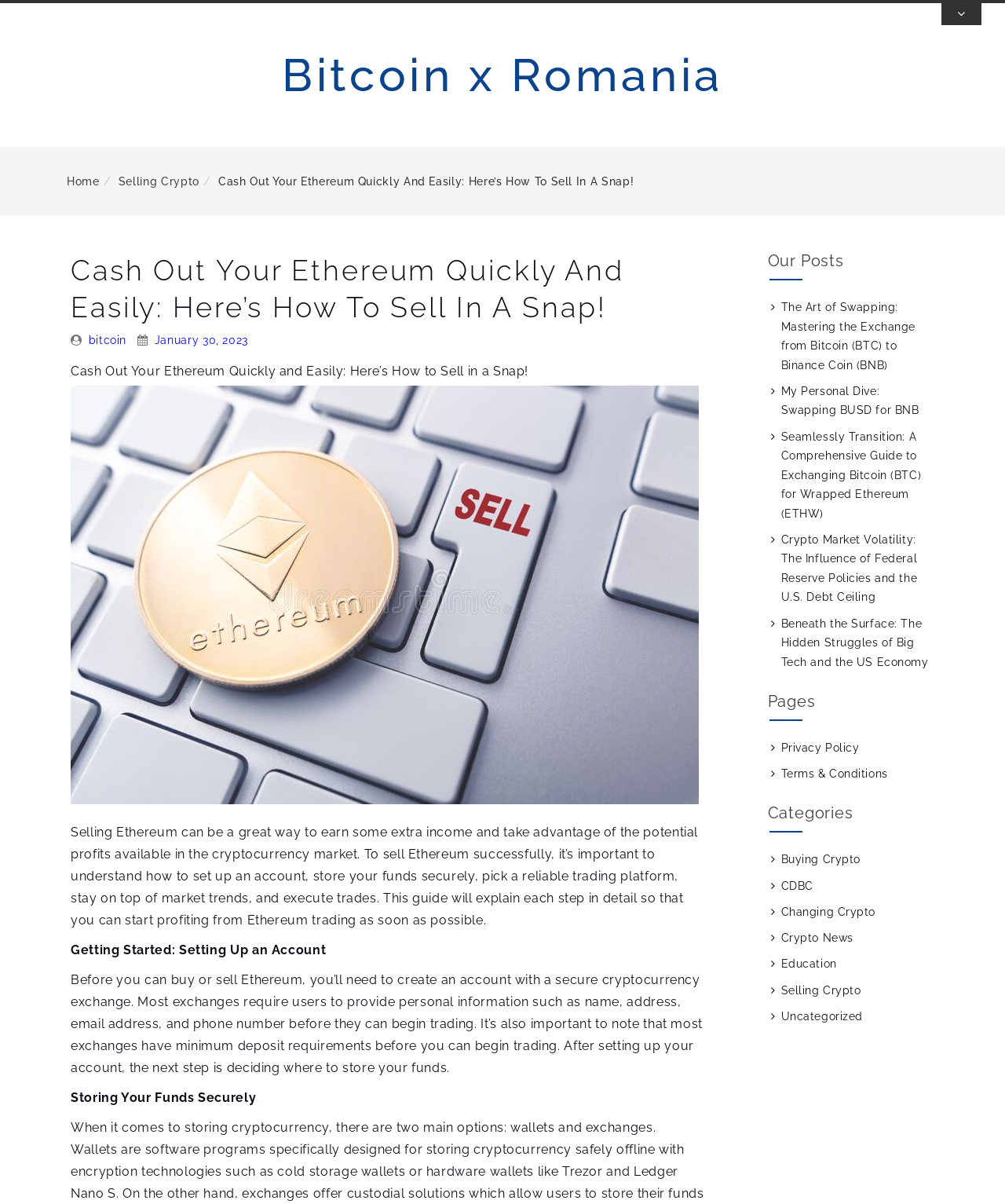Explain in detail what is displayed on the webpage.

This webpage is about selling Ethereum cryptocurrency quickly and easily. At the top, there is a navigation bar with links to "Toggle Top Bar", "Bitcoin x Romania", "Home", and "Selling Crypto". Below the navigation bar, there is a header section with the title "Cash Out Your Ethereum Quickly And Easily: Here’s How To Sell In A Snap!" and information about the author and the date of the post, January 30, 2023.

The main content of the webpage is divided into sections. The first section explains the importance of selling Ethereum and the steps involved in doing so, including setting up an account, storing funds securely, picking a reliable trading platform, staying on top of market trends, and executing trades. The second section is titled "Getting Started: Setting Up an Account" and provides more details about creating an account with a secure cryptocurrency exchange. The third section is titled "Storing Your Funds Securely" and discusses the importance of storing Ethereum funds securely.

On the right side of the webpage, there is a complementary section with links to other posts, including "The Art of Swapping: Mastering the Exchange from Bitcoin (BTC) to Binance Coin (BNB)", "My Personal Dive: Swapping BUSD for BNB", and others. Below these links, there are headings for "Pages", "Categories", and links to pages such as "Privacy Policy", "Terms & Conditions", and categories like "Buying Crypto", "CDBC", and "Crypto News".